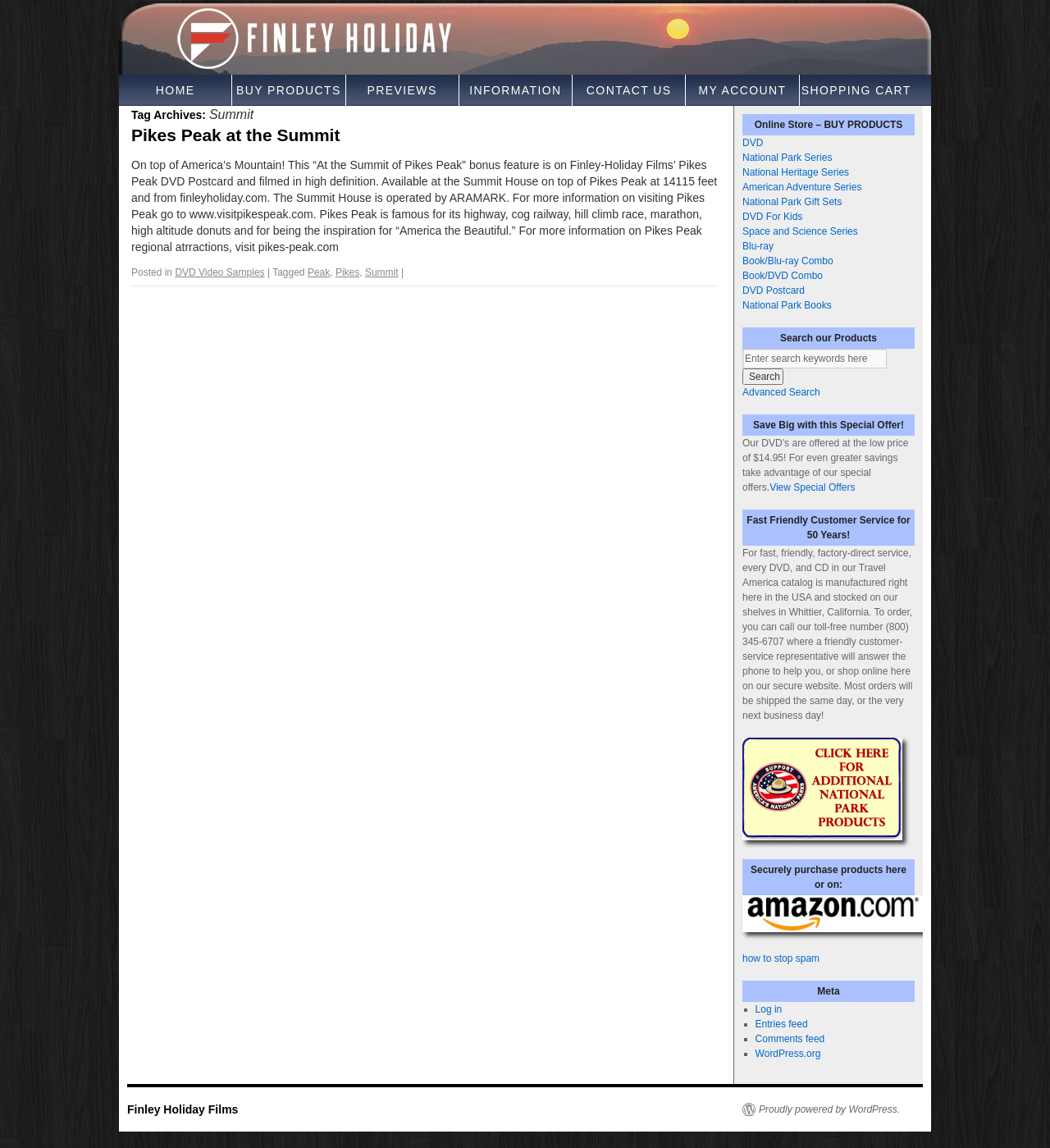What is the name of the online store mentioned on this webpage?
Refer to the image and give a detailed answer to the query.

The webpage has a link to 'Eparks Online Store' which is an online store where customers can purchase products.